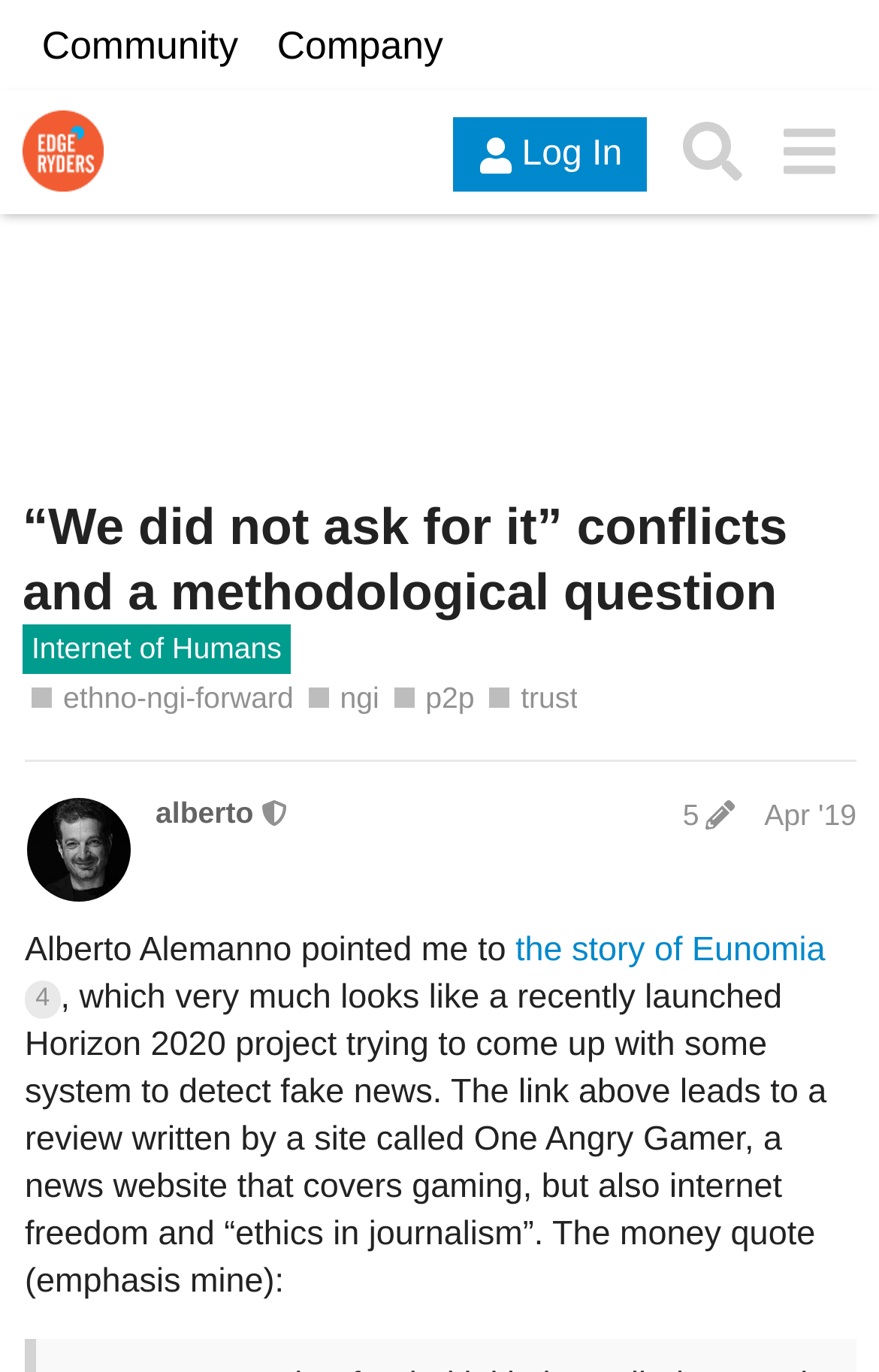Highlight the bounding box coordinates of the region I should click on to meet the following instruction: "Go to 'Next Page'".

None